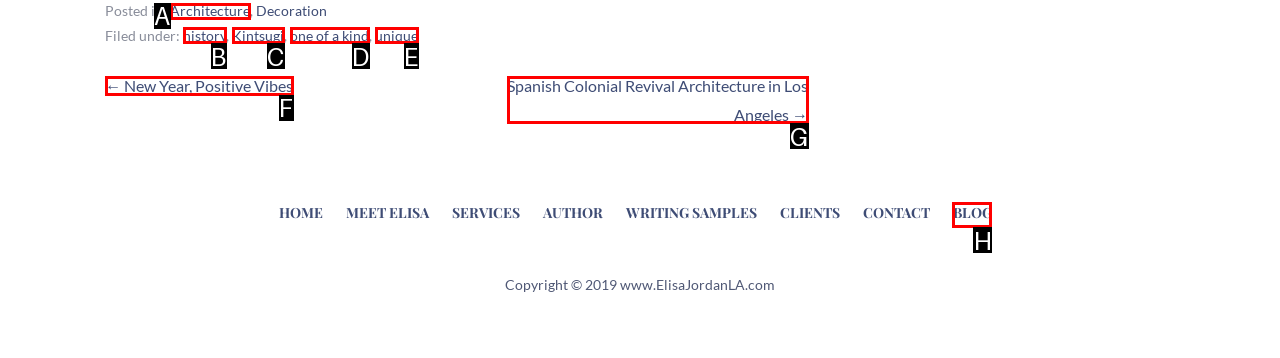Identify the option that best fits this description: ← New Year, Positive Vibes
Answer with the appropriate letter directly.

F